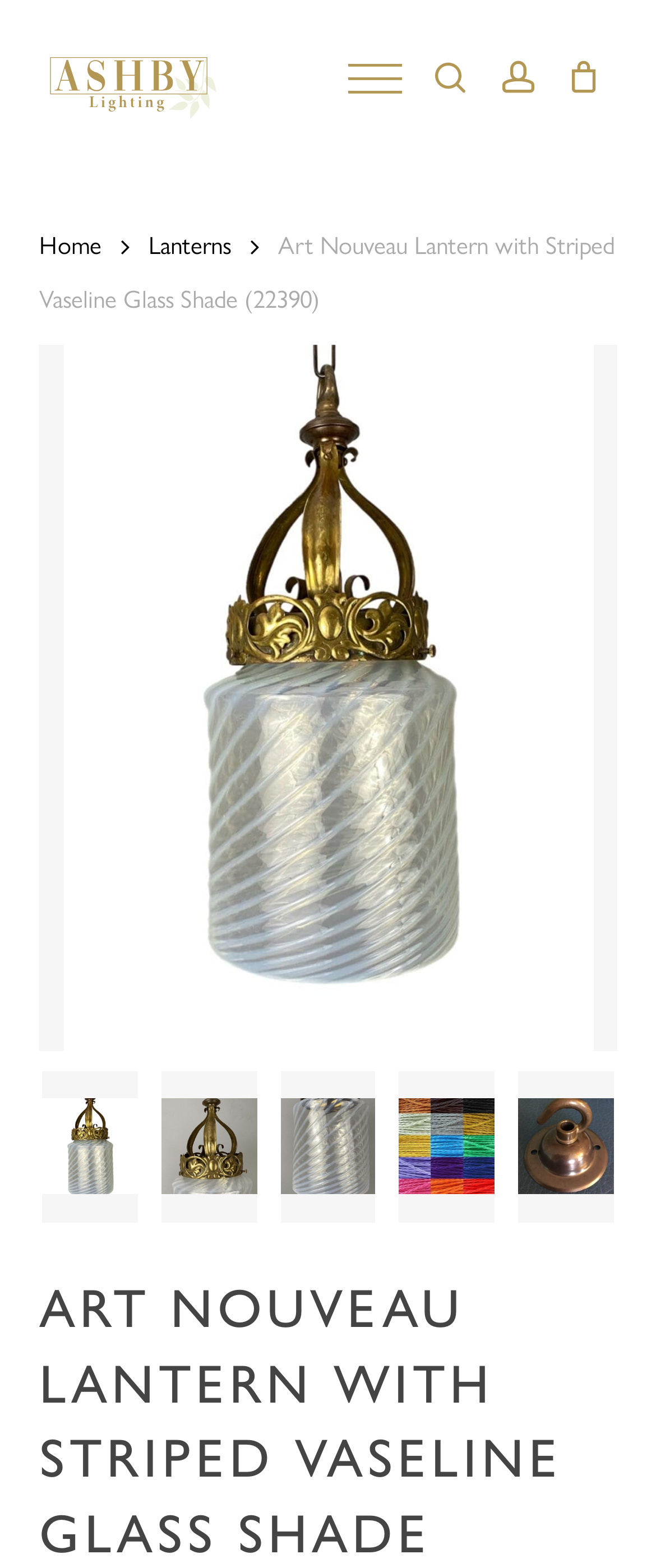Pinpoint the bounding box coordinates of the area that must be clicked to complete this instruction: "View the product details".

[0.06, 0.22, 0.94, 0.67]